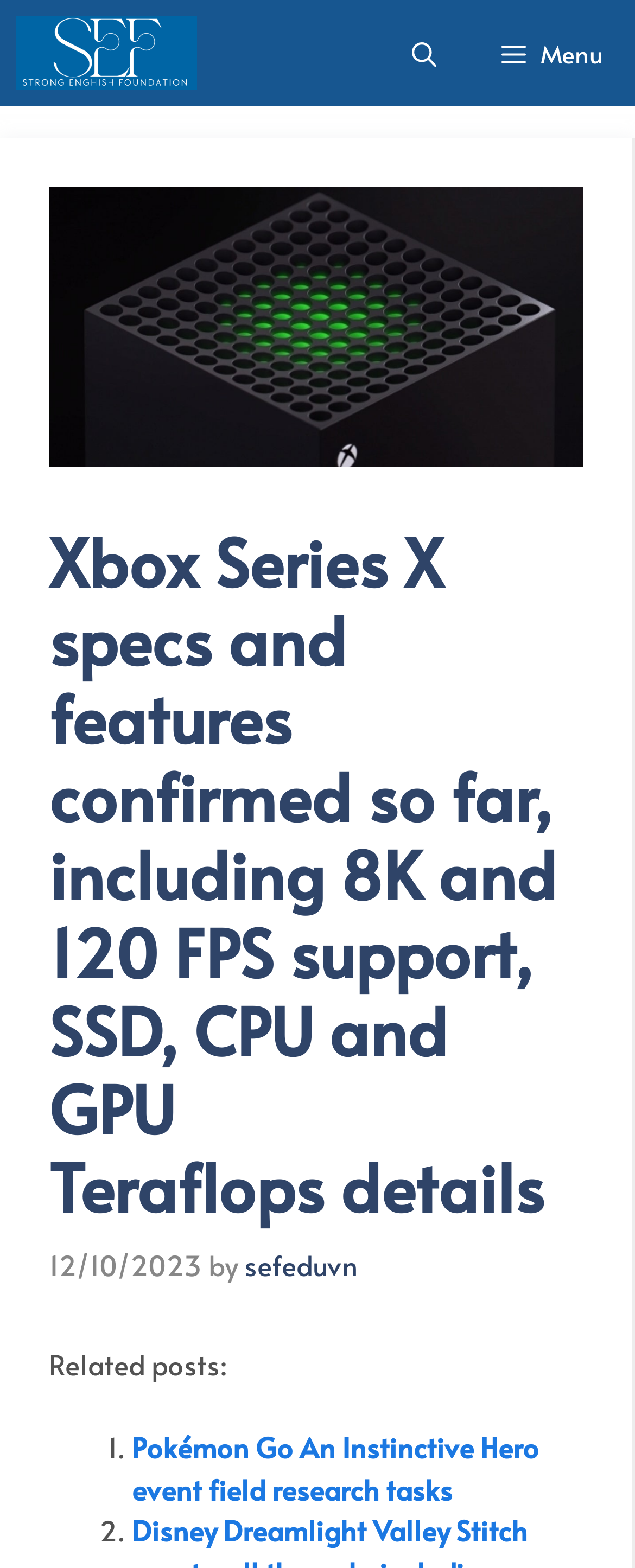Illustrate the webpage's structure and main components comprehensively.

Here is the description of the webpage:

The webpage is about the Xbox Series X, with a focus on its specs and features. At the top, there is a navigation bar with a logo of "FES Education" on the left and a "Menu" button on the right. Below the navigation bar, there is a large image related to the Xbox Series X. 

The main content area is divided into two sections. The top section has a heading that summarizes the content, which is about the Xbox Series X's specs and features, including 8K and 120 FPS support, SSD, CPU, and GPU Teraflops details. Below the heading, there is a timestamp indicating when the content was published, followed by the author's name. 

The bottom section is a list of related posts, with two items listed. Each item has a number marker and a link to a related article, one about Pokémon Go and the other not specified.